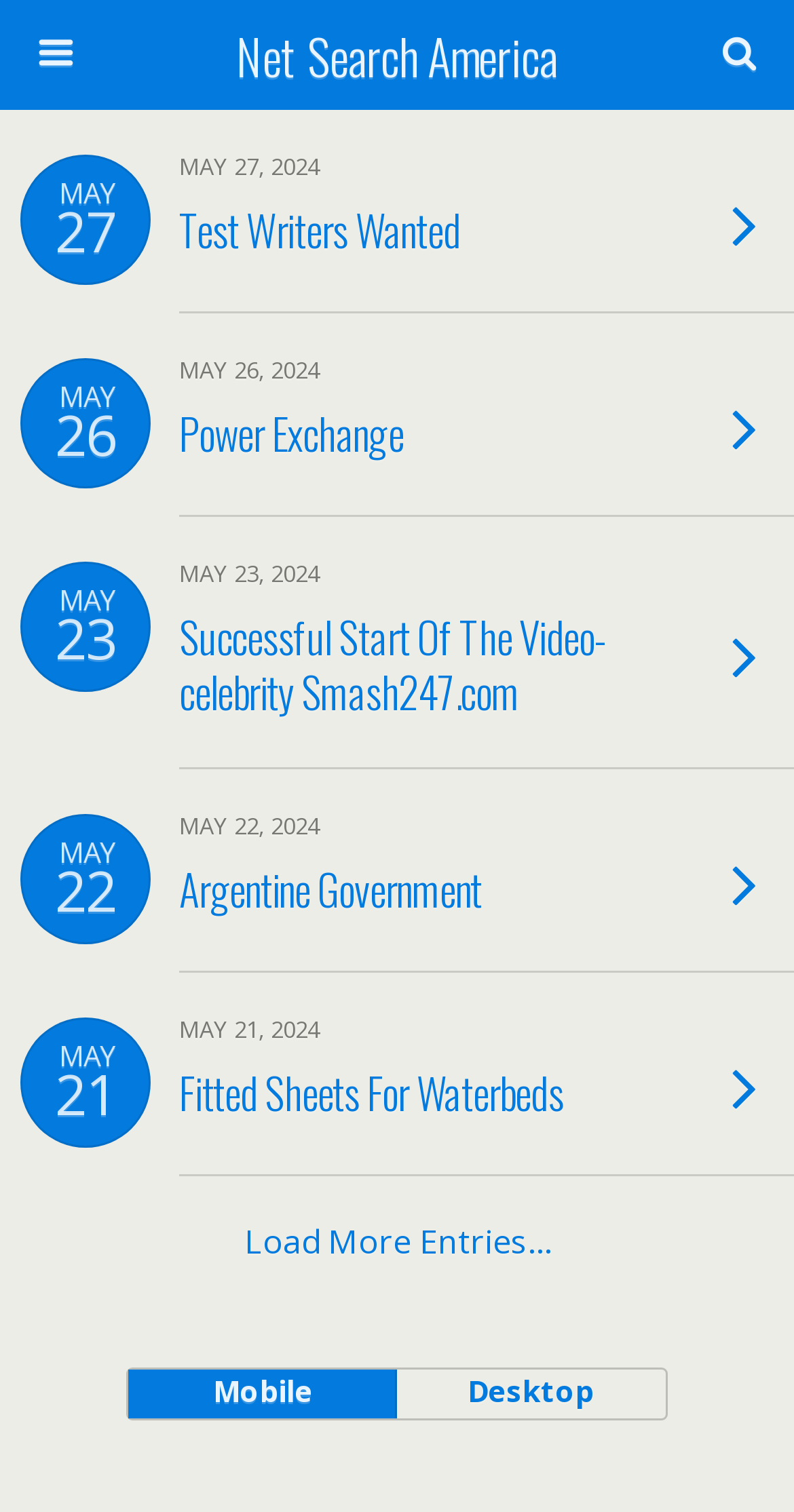What is the function of the button next to the textbox?
Based on the visual details in the image, please answer the question thoroughly.

The button is labeled as 'Search' and is placed next to the textbox, indicating that it is used to submit the search query entered in the textbox.